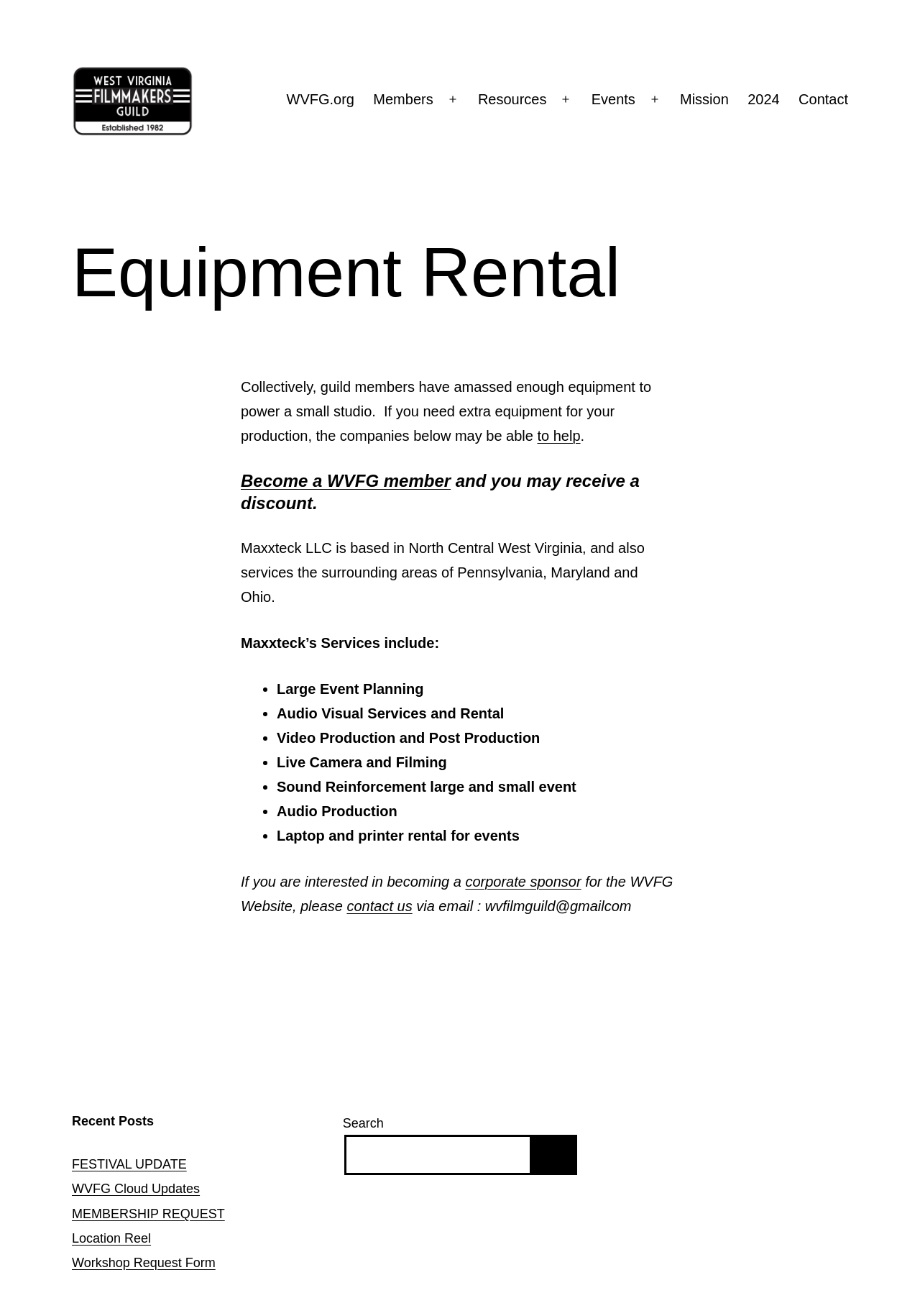Find the bounding box coordinates of the clickable area required to complete the following action: "Search for something".

[0.374, 0.862, 0.578, 0.893]